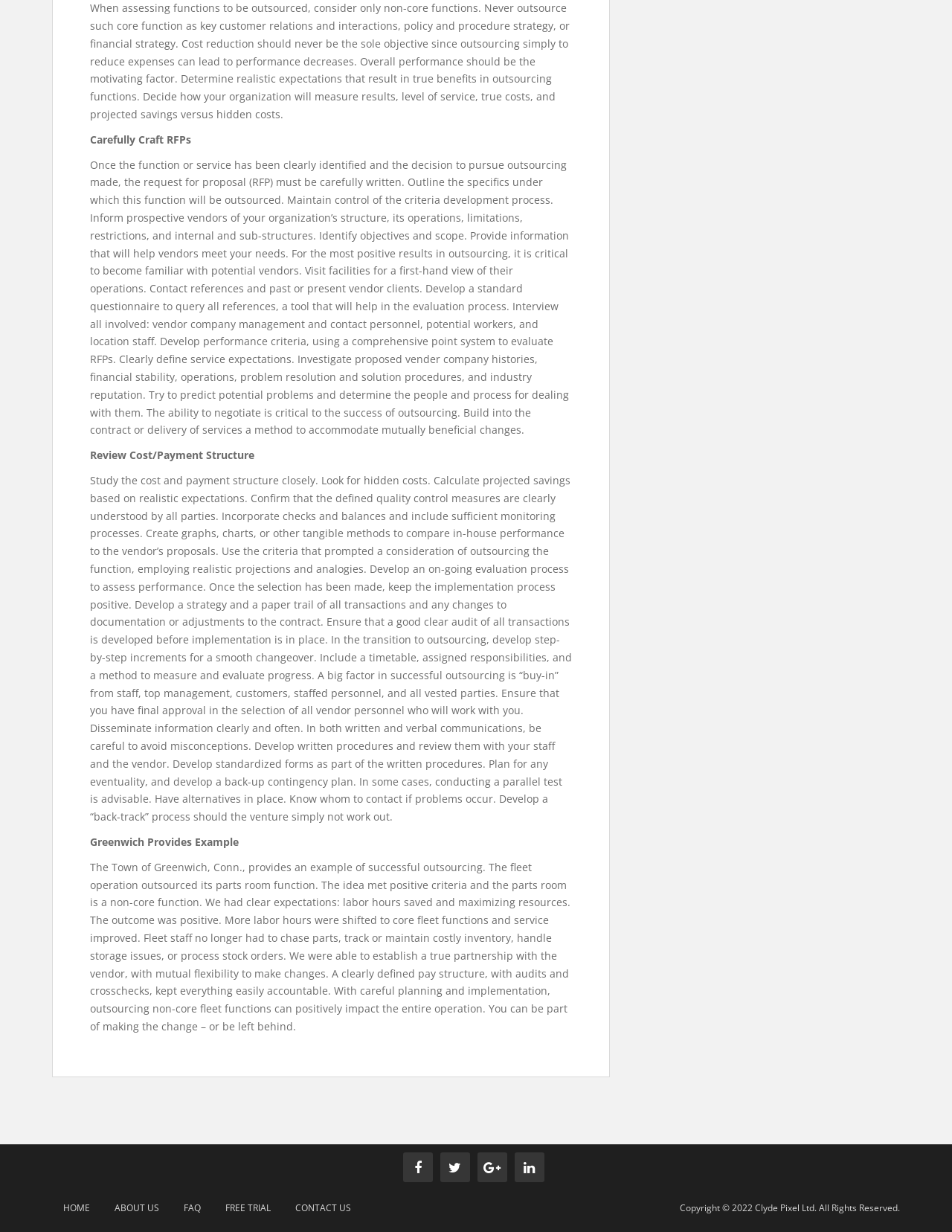Please specify the bounding box coordinates of the clickable region necessary for completing the following instruction: "Click the FREE TRIAL link". The coordinates must consist of four float numbers between 0 and 1, i.e., [left, top, right, bottom].

[0.225, 0.968, 0.296, 0.993]